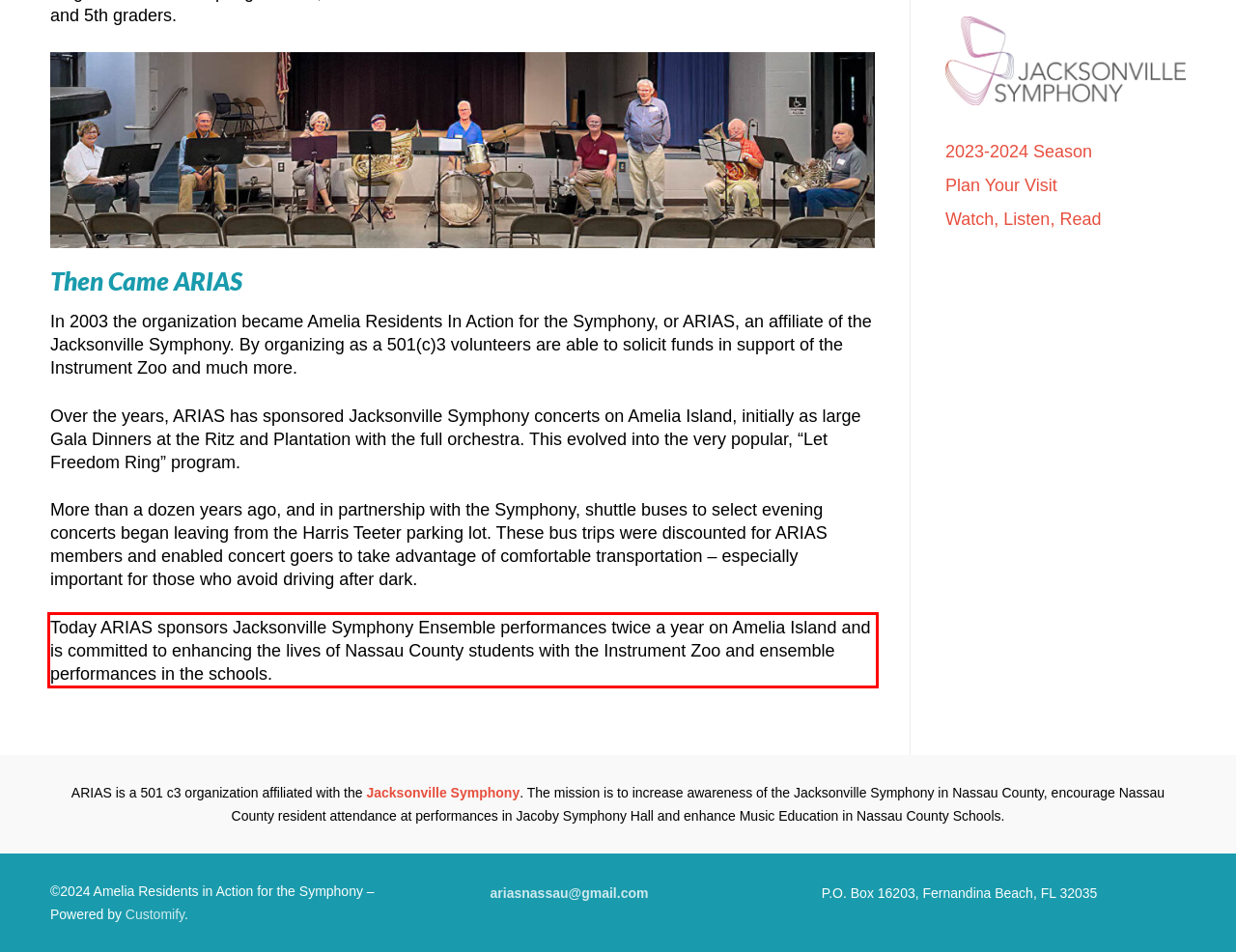With the provided screenshot of a webpage, locate the red bounding box and perform OCR to extract the text content inside it.

Today ARIAS sponsors Jacksonville Symphony Ensemble performances twice a year on Amelia Island and is committed to enhancing the lives of Nassau County students with the Instrument Zoo and ensemble performances in the schools.